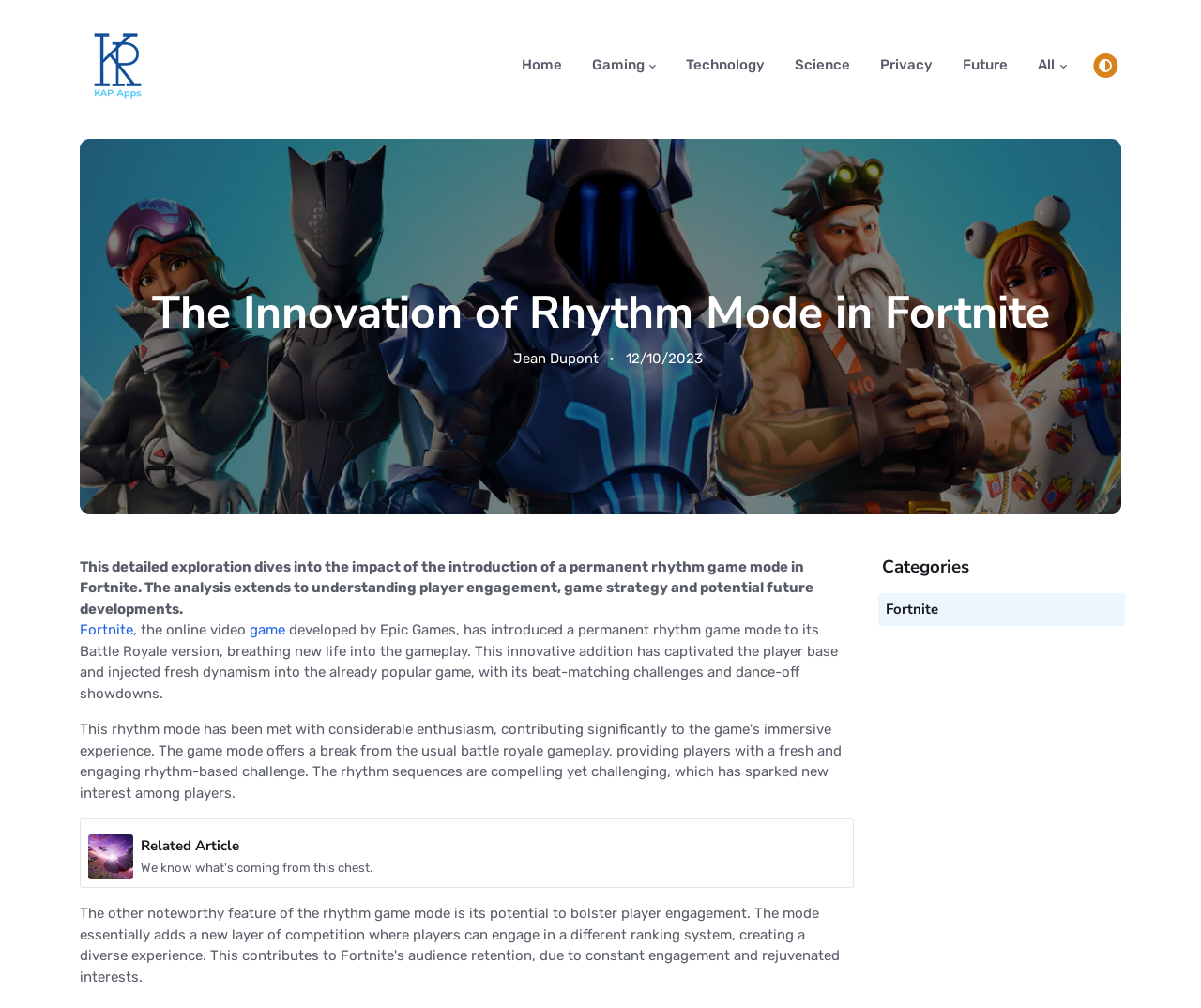Find the bounding box coordinates of the element to click in order to complete the given instruction: "Click on the 'Jean Dupont' link."

[0.428, 0.347, 0.499, 0.364]